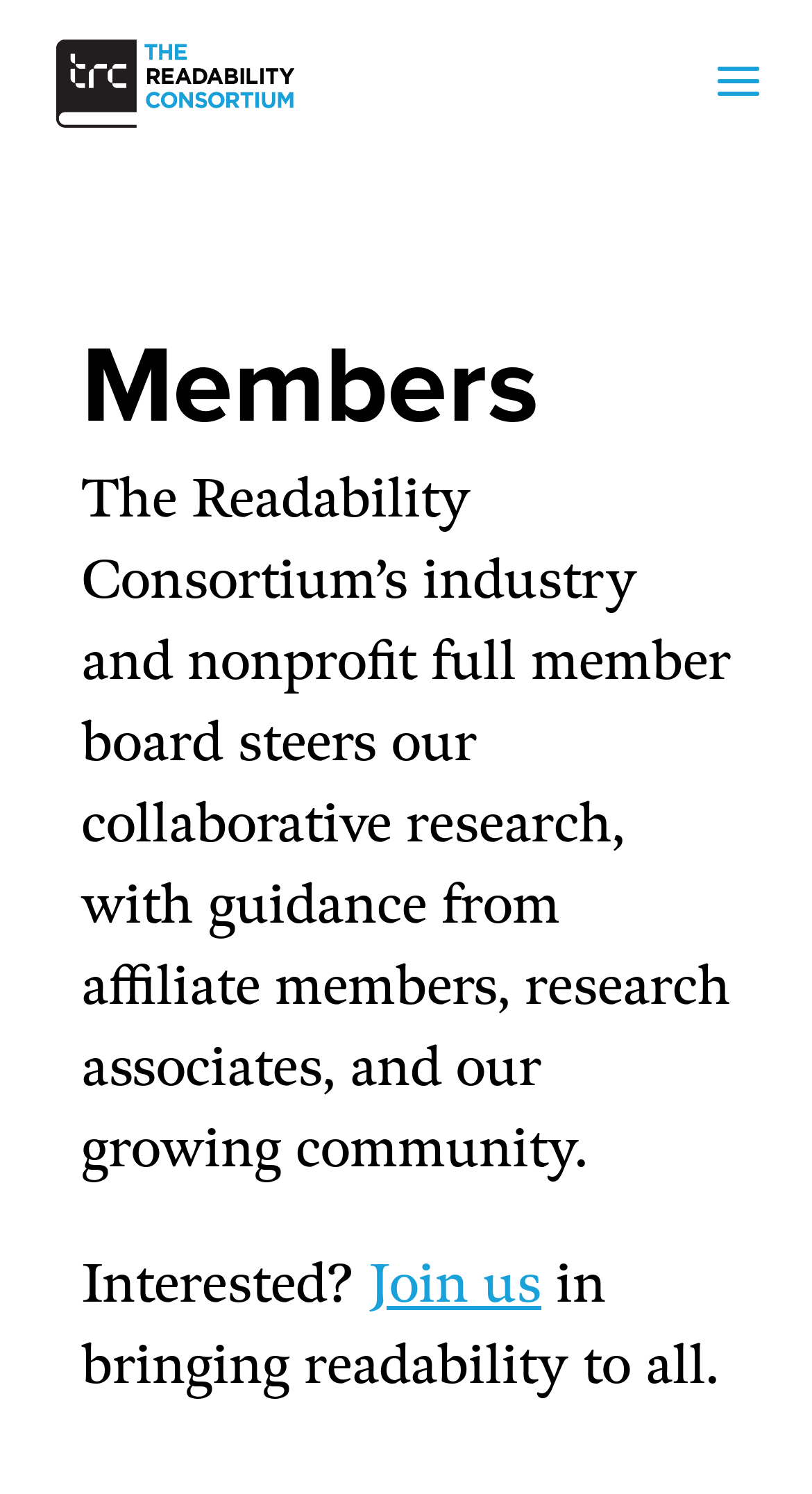Specify the bounding box coordinates (top-left x, top-left y, bottom-right x, bottom-right y) of the UI element in the screenshot that matches this description: alt="The Readability Consortium"

[0.068, 0.033, 0.368, 0.076]